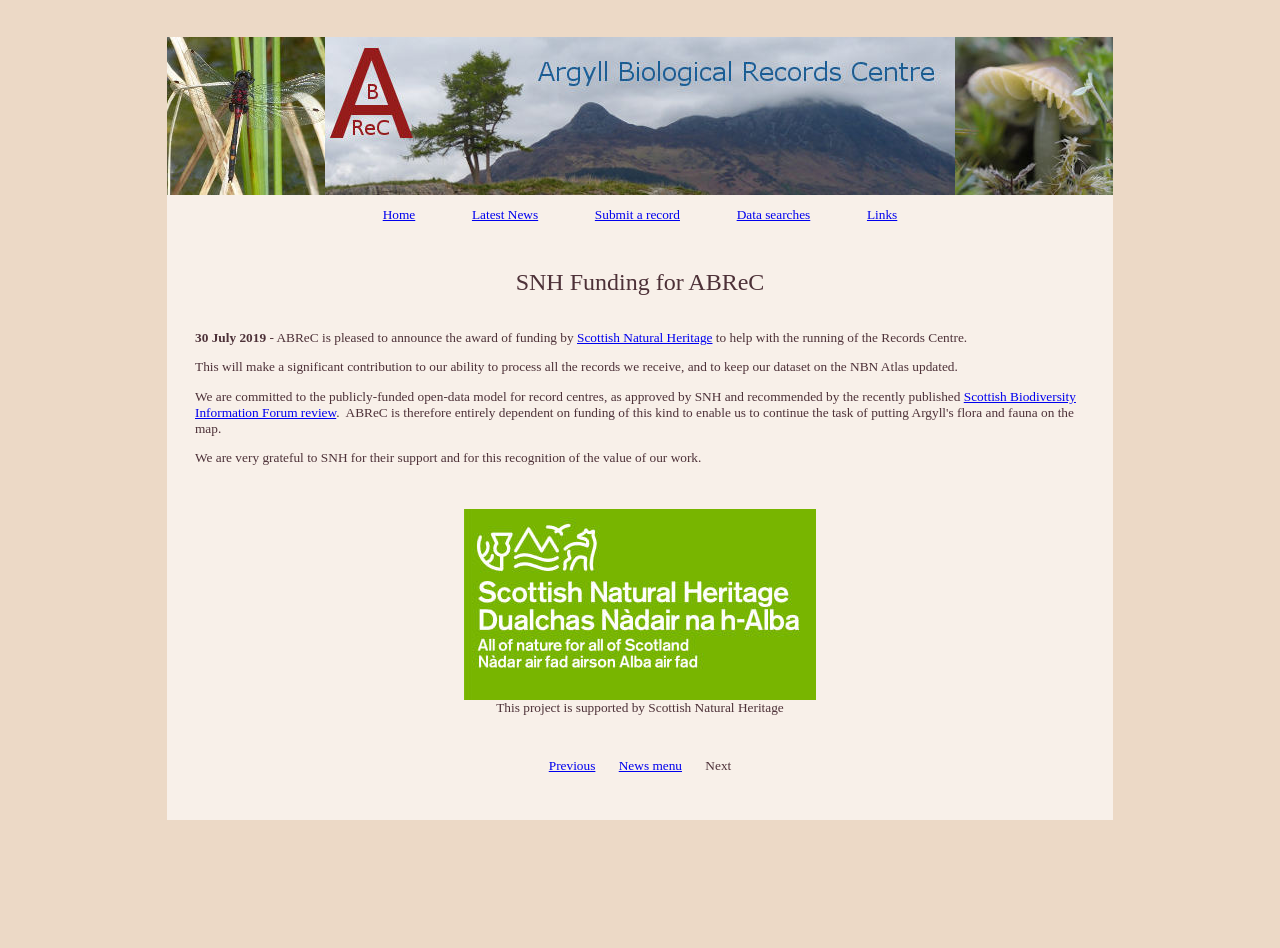What is the model for record centres?
Give a detailed and exhaustive answer to the question.

According to the webpage, ABReC is committed to the publicly-funded open-data model for record centres, which is approved by SNH and recommended by the Scottish Biodiversity Information Forum review.